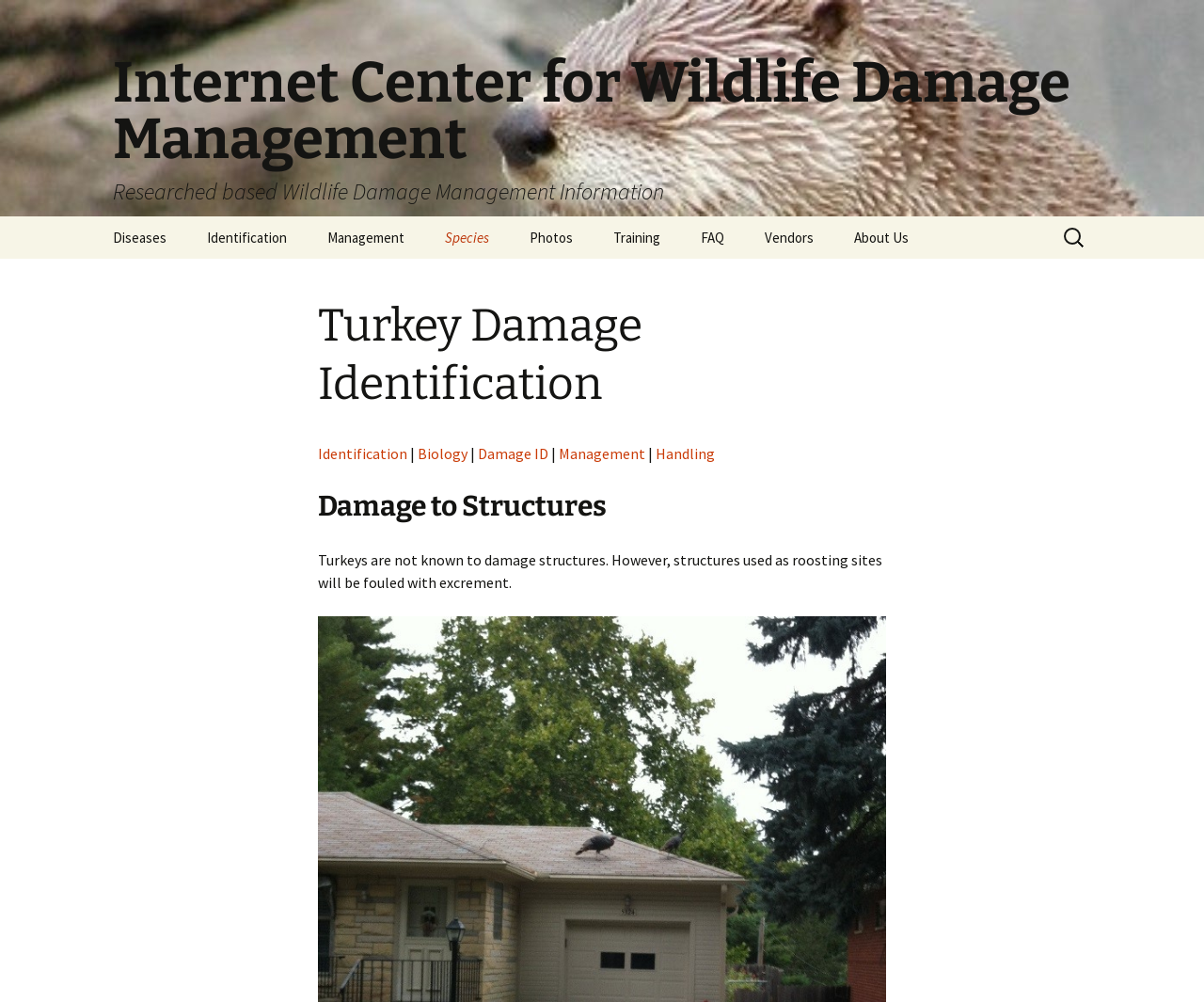Based on the element description: "Identification of Bird Damage", identify the UI element and provide its bounding box coordinates. Use four float numbers between 0 and 1, [left, top, right, bottom].

[0.469, 0.85, 0.625, 0.906]